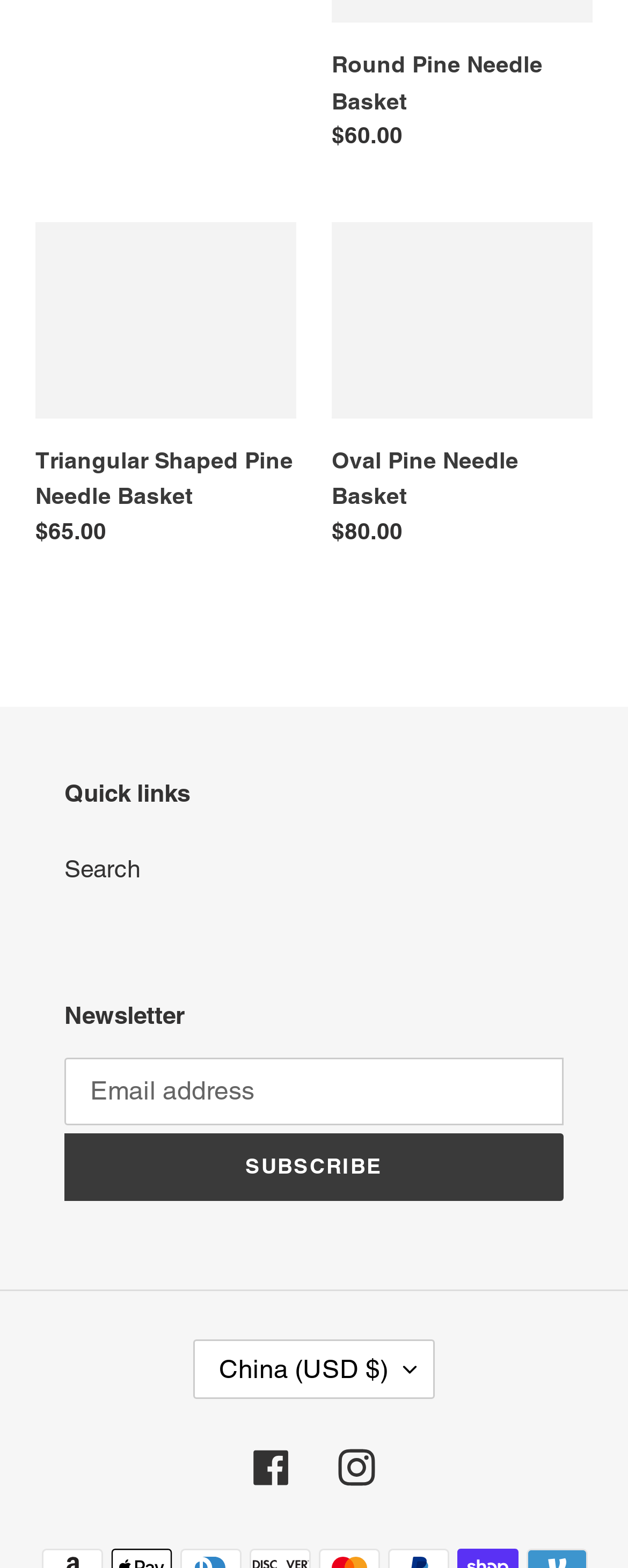Find the bounding box coordinates for the area you need to click to carry out the instruction: "Click the Triangular Shaped Pine Needle Basket link". The coordinates should be four float numbers between 0 and 1, indicated as [left, top, right, bottom].

[0.056, 0.142, 0.472, 0.358]